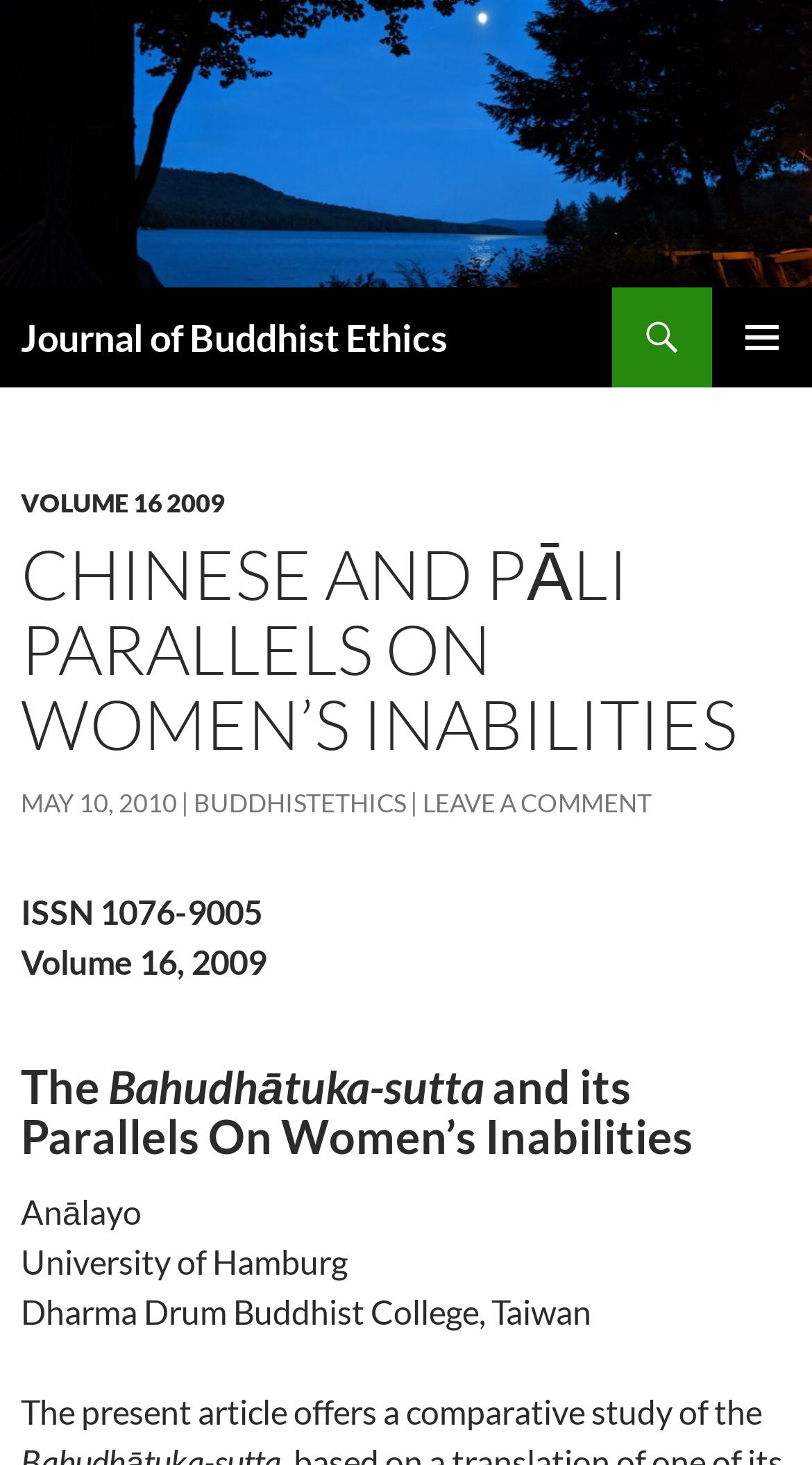Who is the author of the article?
Using the details shown in the screenshot, provide a comprehensive answer to the question.

The author of the article can be found in the section below the heading, where it is written as 'Anālayo'.